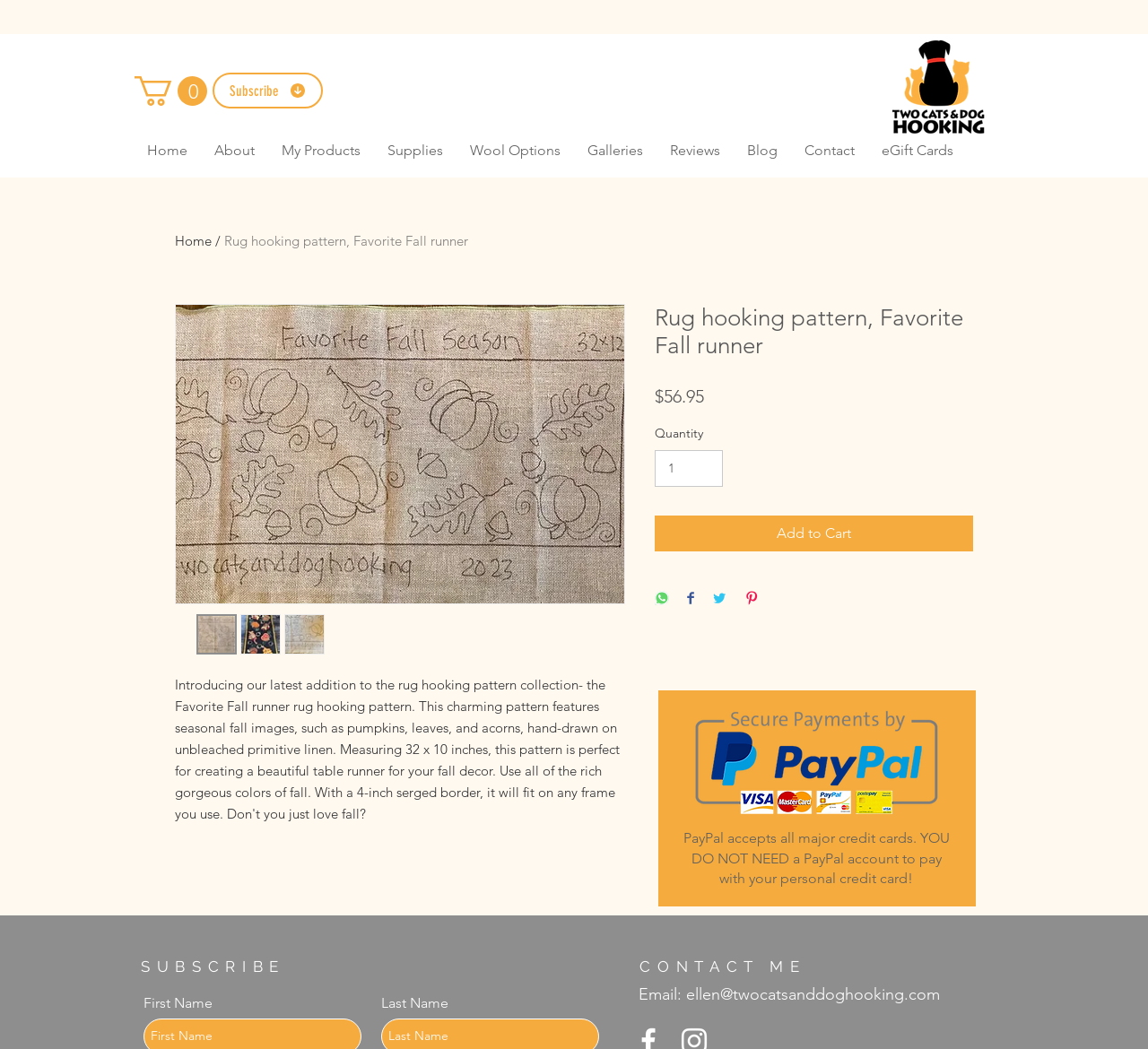Review the image closely and give a comprehensive answer to the question: What is the name of the rug hooking pattern?

I found the answer by looking at the article section of the webpage, where it says 'Rug hooking pattern, Favorite Fall runner'.